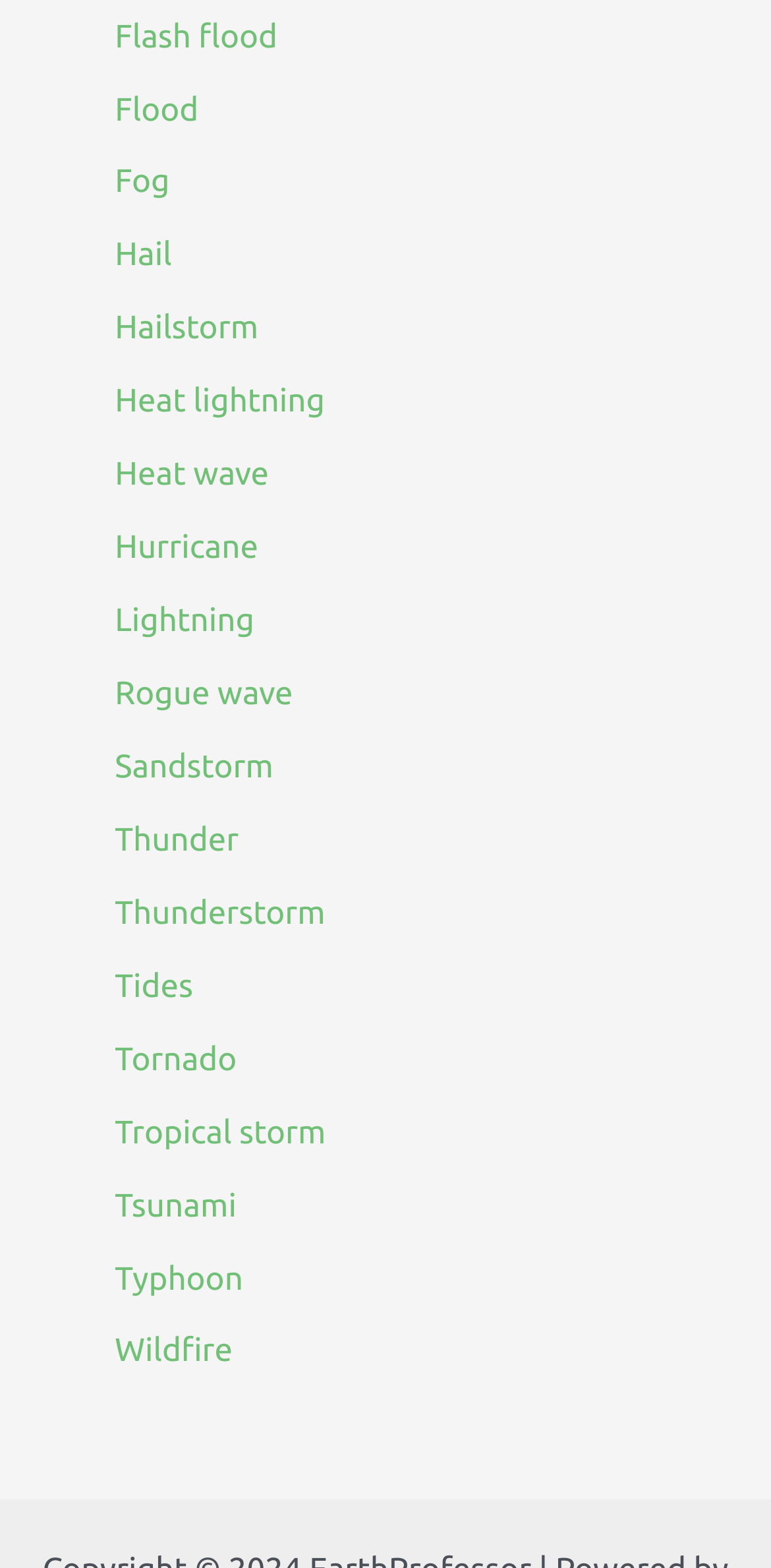What is the weather phenomenon located at the bottom of the webpage?
Please utilize the information in the image to give a detailed response to the question.

By examining the y1 and y2 coordinates of the link elements, I found that the link element with the text 'Wildfire' has the largest y1 and y2 values, indicating that it is located at the bottom of the webpage.